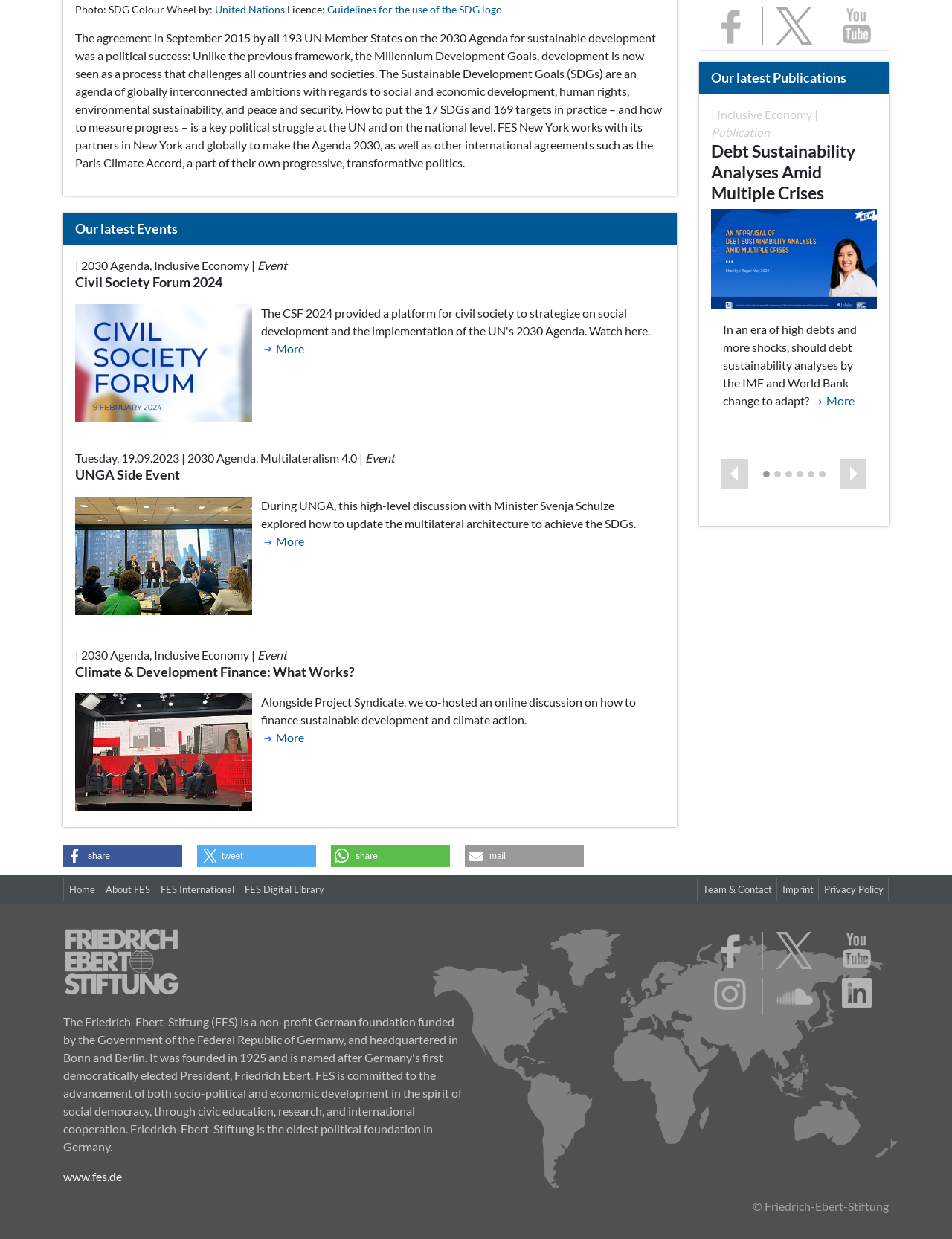Locate the bounding box of the UI element described in the following text: "Civil Society Forum 2024".

[0.079, 0.221, 0.234, 0.234]